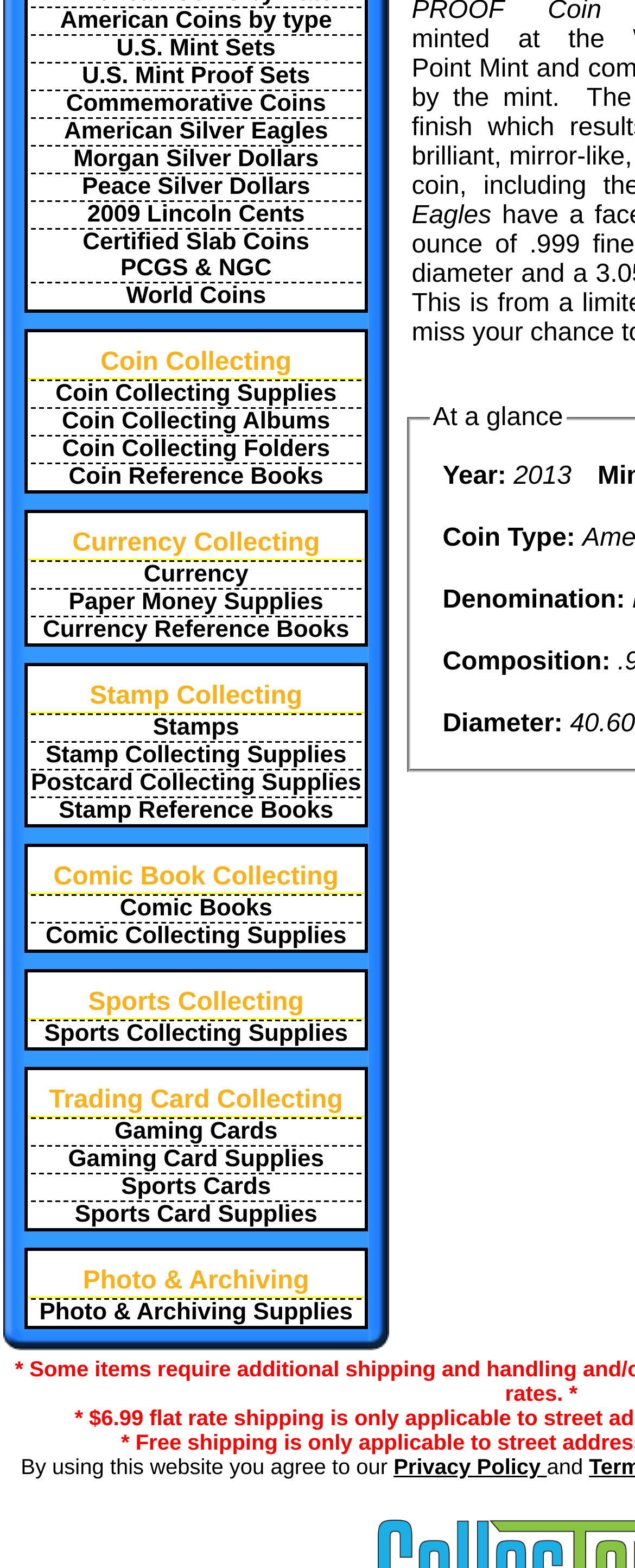Identify the bounding box coordinates of the clickable section necessary to follow the following instruction: "Click on American Coins by type". The coordinates should be presented as four float numbers from 0 to 1, i.e., [left, top, right, bottom].

[0.049, 0.004, 0.569, 0.022]